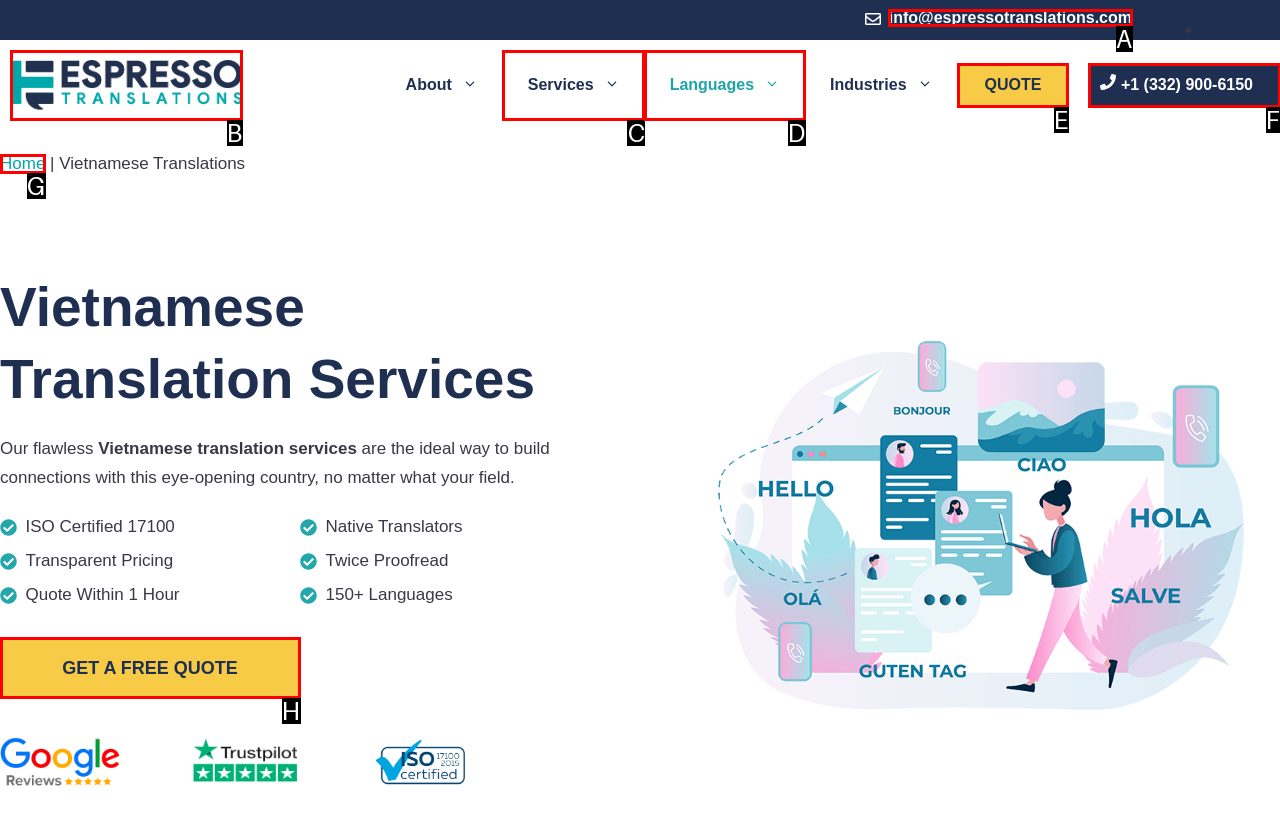From the given choices, identify the element that matches: Get a Free Quote
Answer with the letter of the selected option.

H